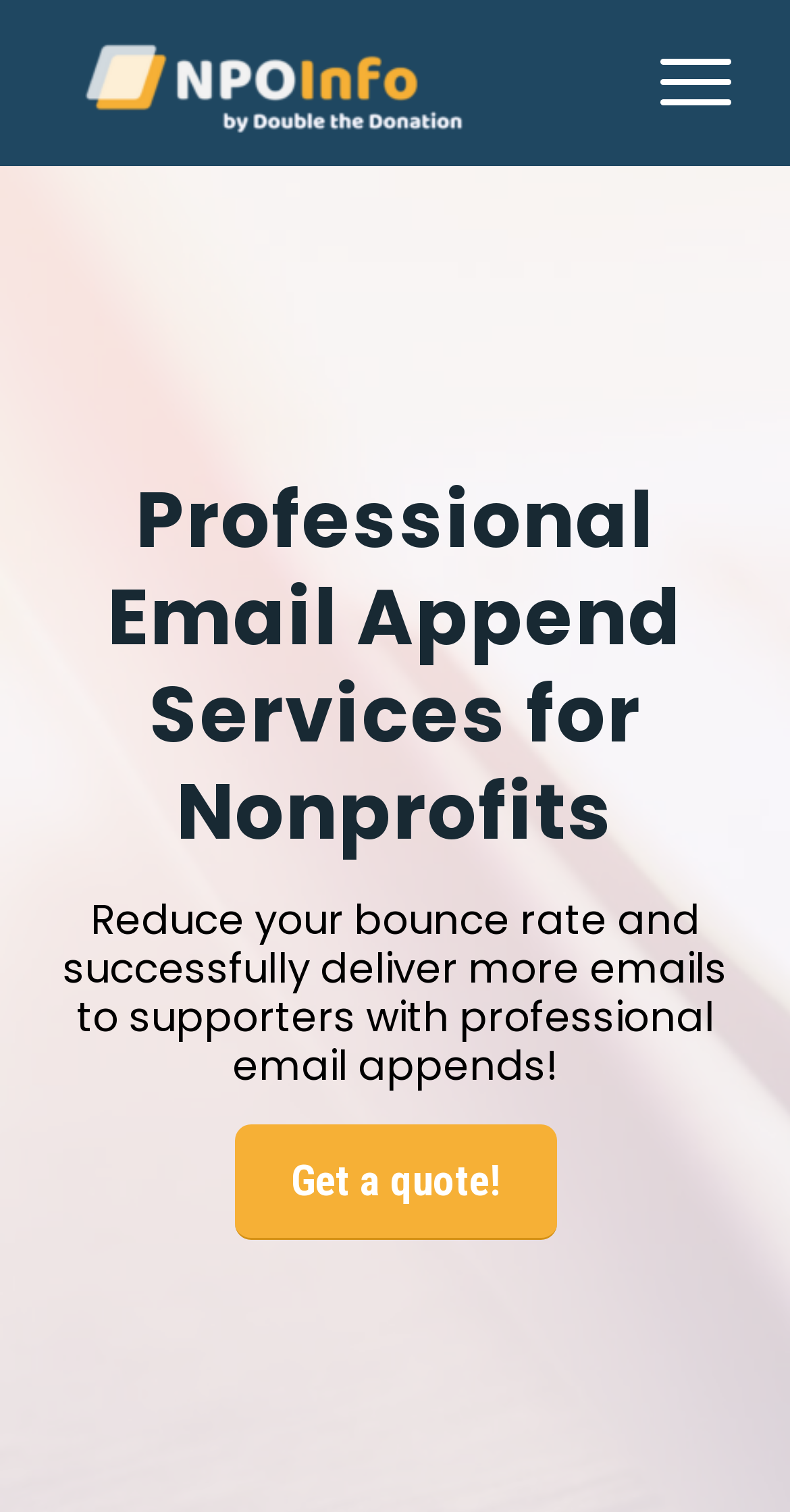Is the email append service specifically for nonprofits?
Look at the webpage screenshot and answer the question with a detailed explanation.

The root element of the webpage is titled 'Professional Email Append Services for Nonprofits | NPOInfo', which suggests that the email append service is specifically designed for nonprofits.